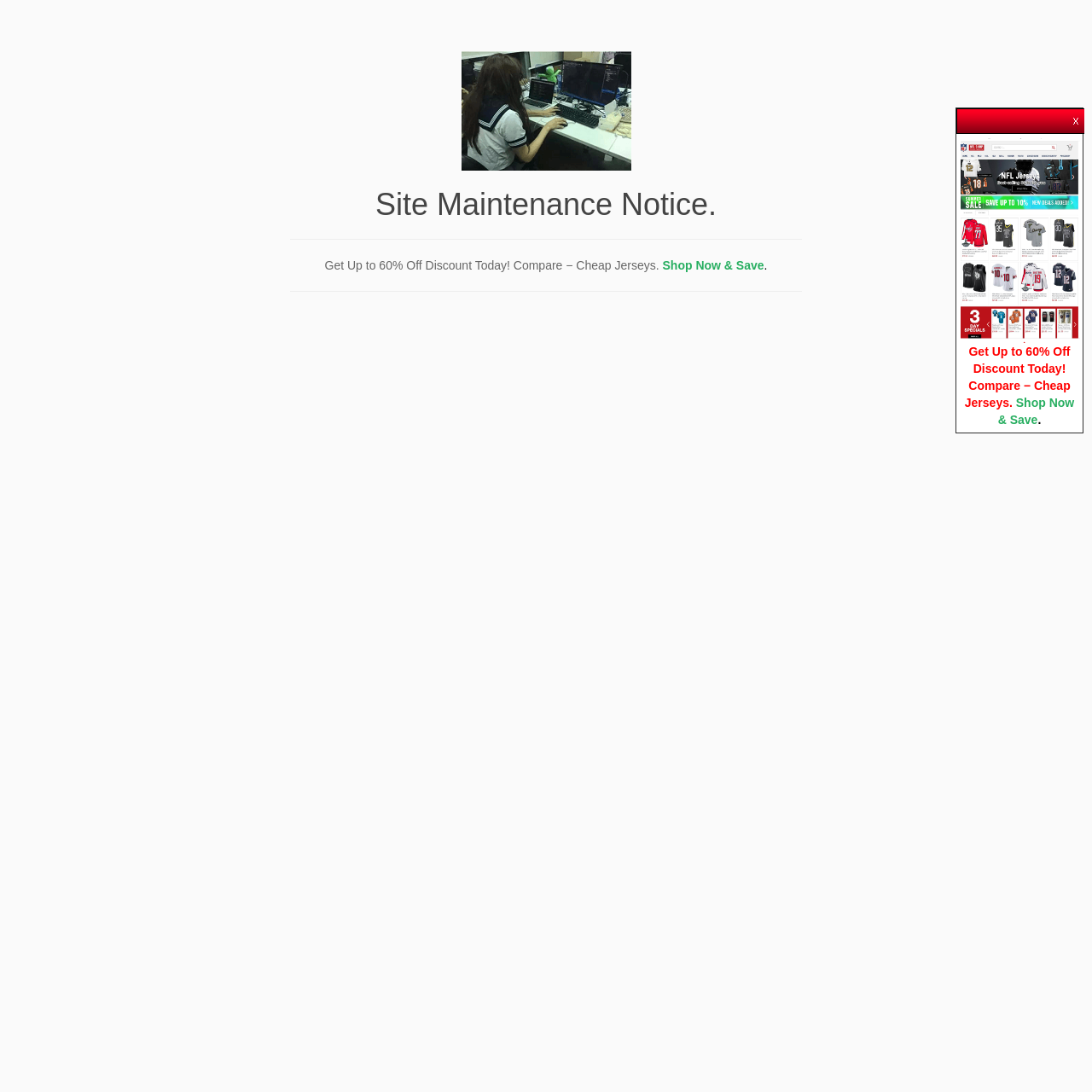What is the purpose of the 'Close' button?
Provide an in-depth and detailed explanation in response to the question.

The 'Close' button is located near the top-right corner of the webpage, and it is likely associated with the 'Site Maintenance Notice' heading. Therefore, its purpose is to close the notification or alert related to site maintenance.